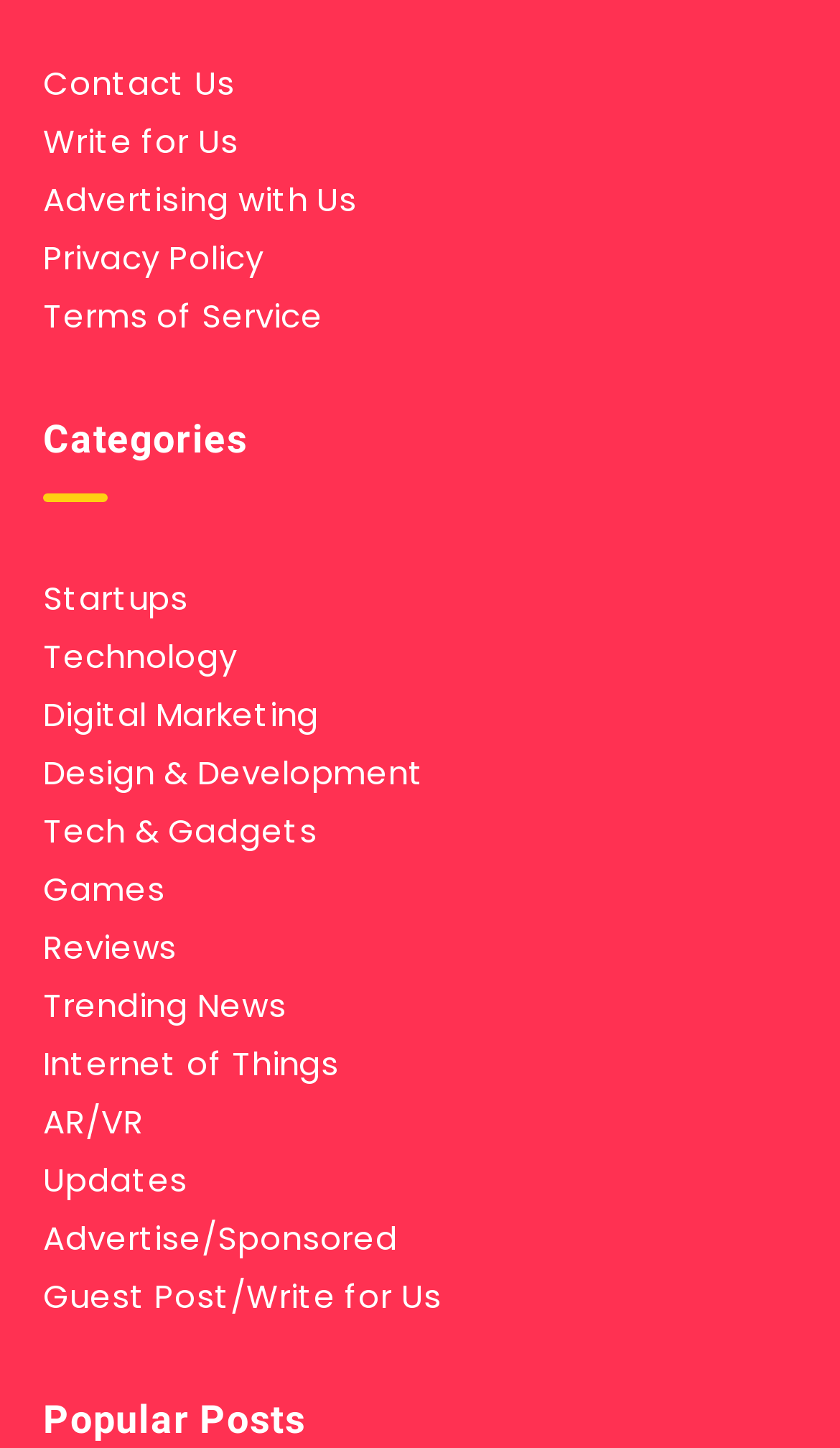Specify the bounding box coordinates of the area to click in order to follow the given instruction: "Contact us."

[0.051, 0.042, 0.279, 0.077]